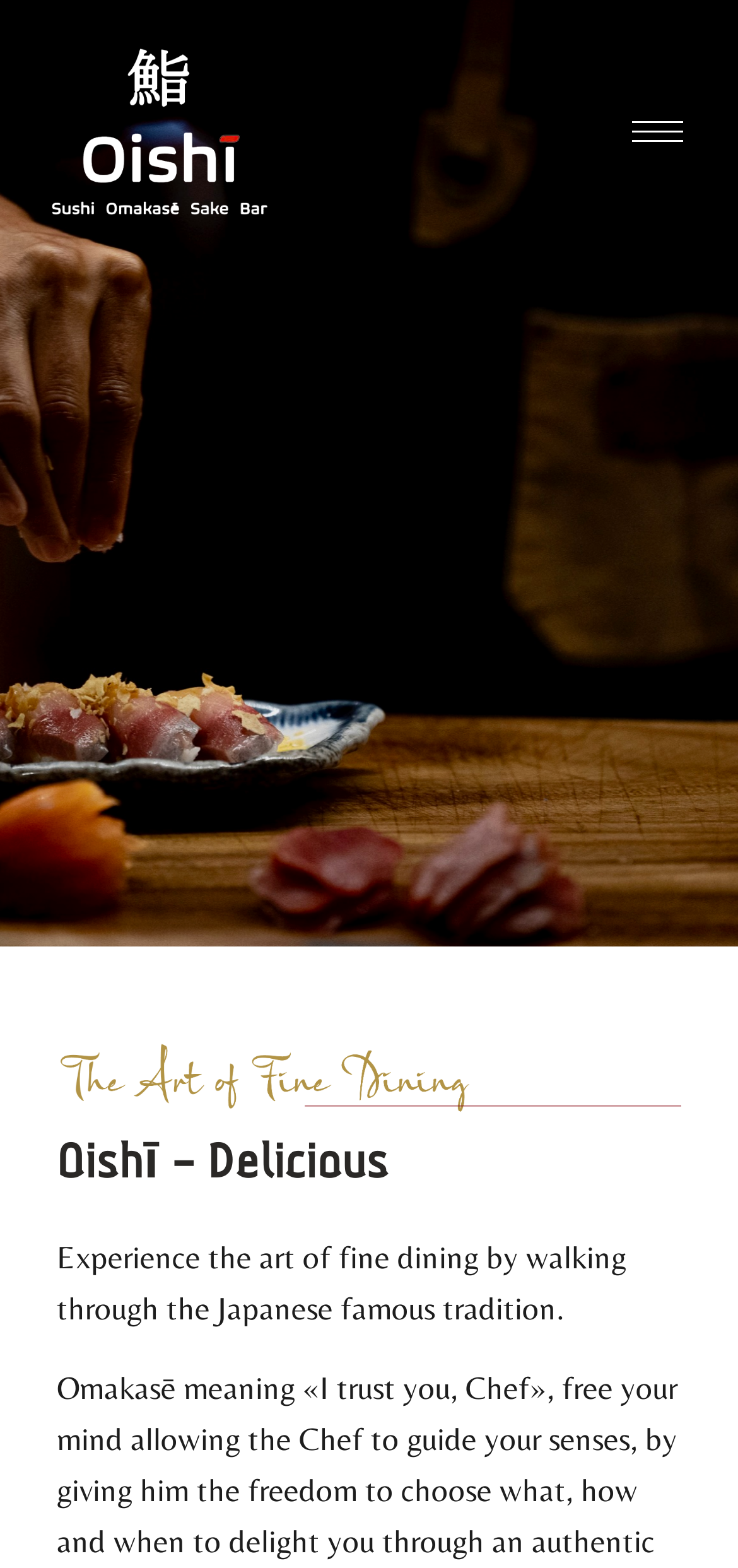Generate a comprehensive caption for the webpage you are viewing.

The webpage is about Oishi, a Sushi Omakasē Sake Bar in Tulum, México. At the top left corner, there is a link and an image of the Oishi logo. On the top right corner, there is a button with a hamburger icon. 

Below the top section, the webpage is divided into two columns, with five groups in each column. These groups do not contain any visible content.

Further down, there is a large image that takes up most of the width, showcasing Oishi Sushi Omakase Sake Bar in Tulum, Mexico. Above this image, there is a heading that reads "Oishī – Delicious". Below the image, there is a paragraph of text that summarizes the experience of fine dining at Oishi, walking through the famous Japanese tradition.